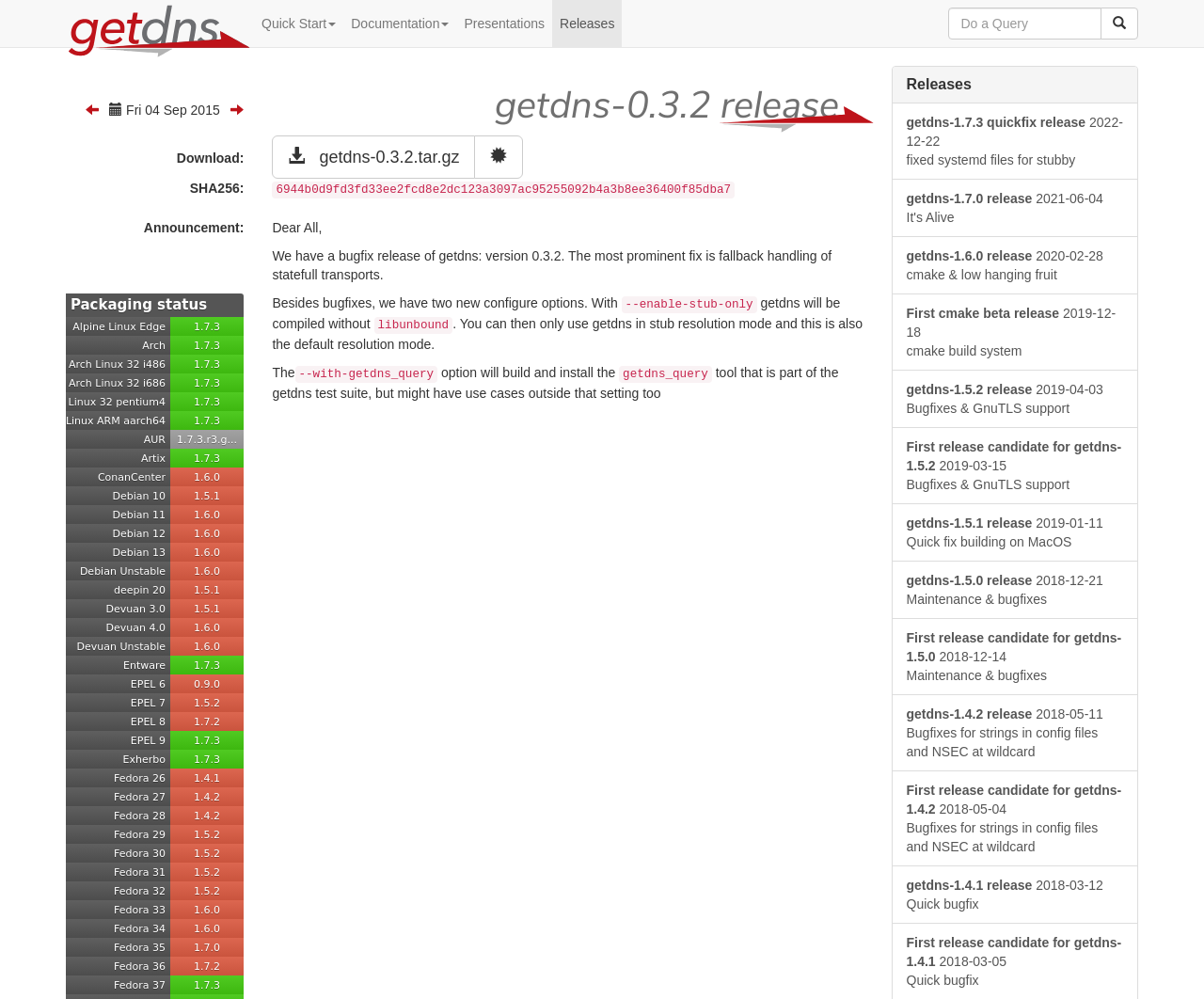Summarize the webpage with a detailed and informative caption.

The webpage is about the getdns-0.3.2 release. At the top, there is an image with the text "getdns API" and a row of links including "Quick Start", "Documentation", "Presentations", and "Releases". Below this row, there is a layout table with a textbox labeled "Do a Query" and a button with a search icon.

On the left side, there is a heading with the release date "Fri 04 Sep 2015" and two links with icons. Below this, there is a heading with the title "getdns-0.3.2 release" and an image. 

To the right of the image, there is a section with a "Download" label and two links, one for downloading the getdns-0.3.2.tar.gz file and another with an icon. Below this, there is a "SHA256" label and a code block with a long hash value.

The main content of the page is an announcement about the getdns-0.3.2 release, which includes a bugfix and two new configure options. The announcement is divided into several paragraphs, explaining the changes and new features.

On the right side, there is a section with a "Releases" heading and a list of links to previous releases, including getdns-1.7.3, getdns-1.7.0, and others, with their release dates and descriptions.